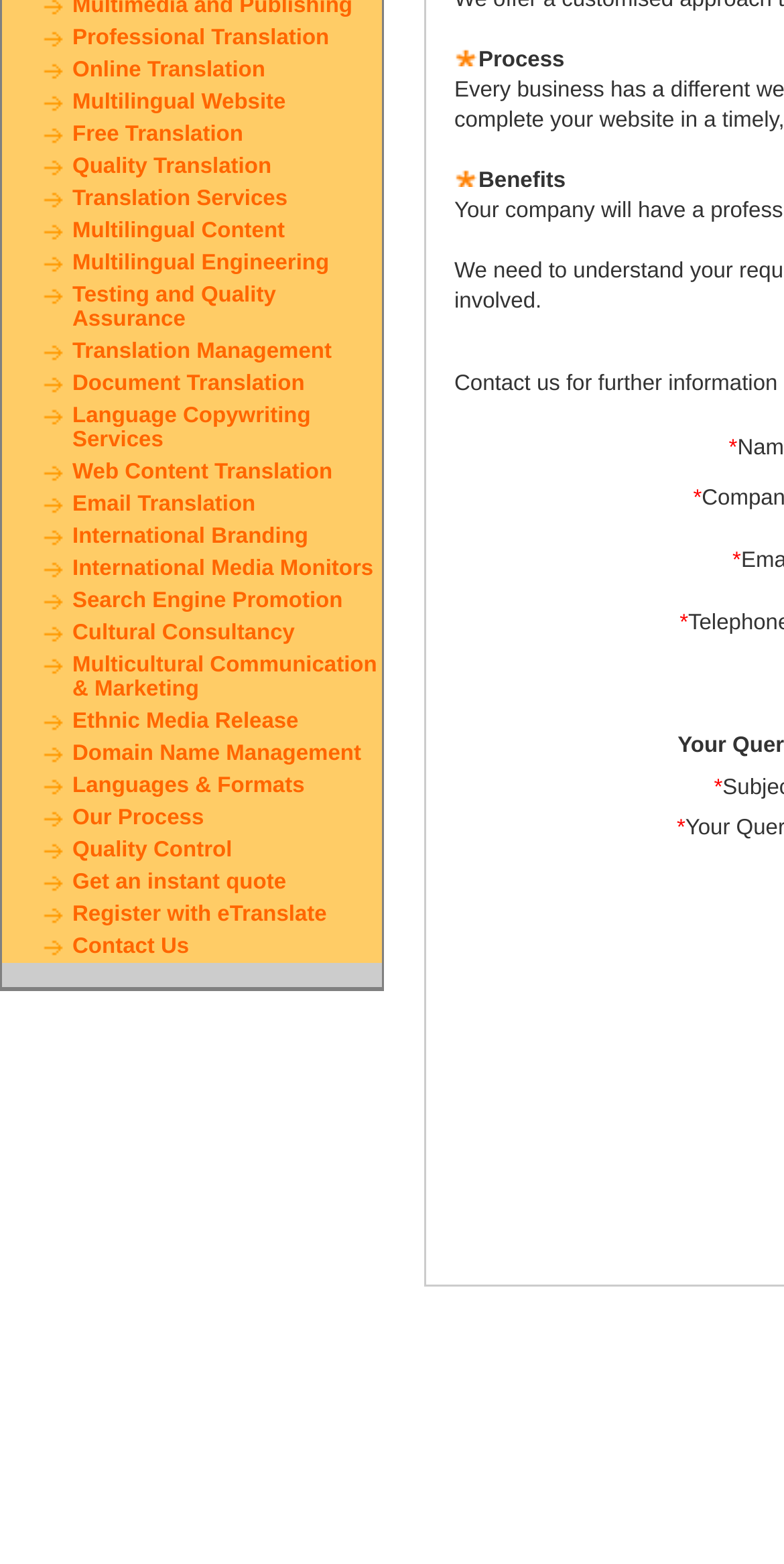Given the webpage screenshot, identify the bounding box of the UI element that matches this description: "Get an instant quote".

[0.092, 0.557, 0.365, 0.572]